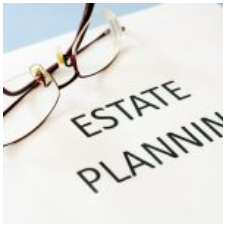Please give a concise answer to this question using a single word or phrase: 
What is the color of the background?

Soft blue